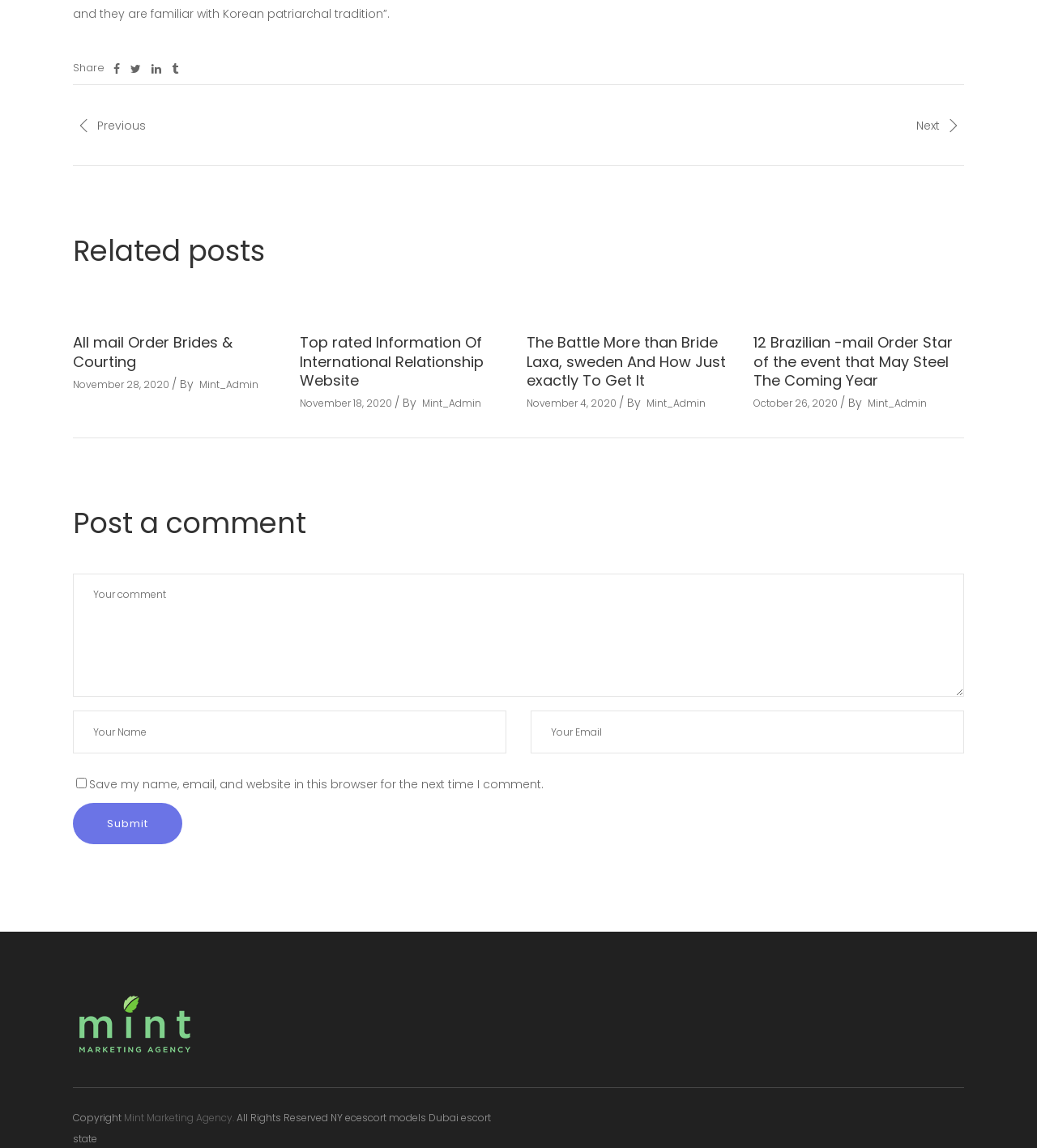Please locate the bounding box coordinates for the element that should be clicked to achieve the following instruction: "Click the 'Submit' button". Ensure the coordinates are given as four float numbers between 0 and 1, i.e., [left, top, right, bottom].

[0.07, 0.699, 0.176, 0.735]